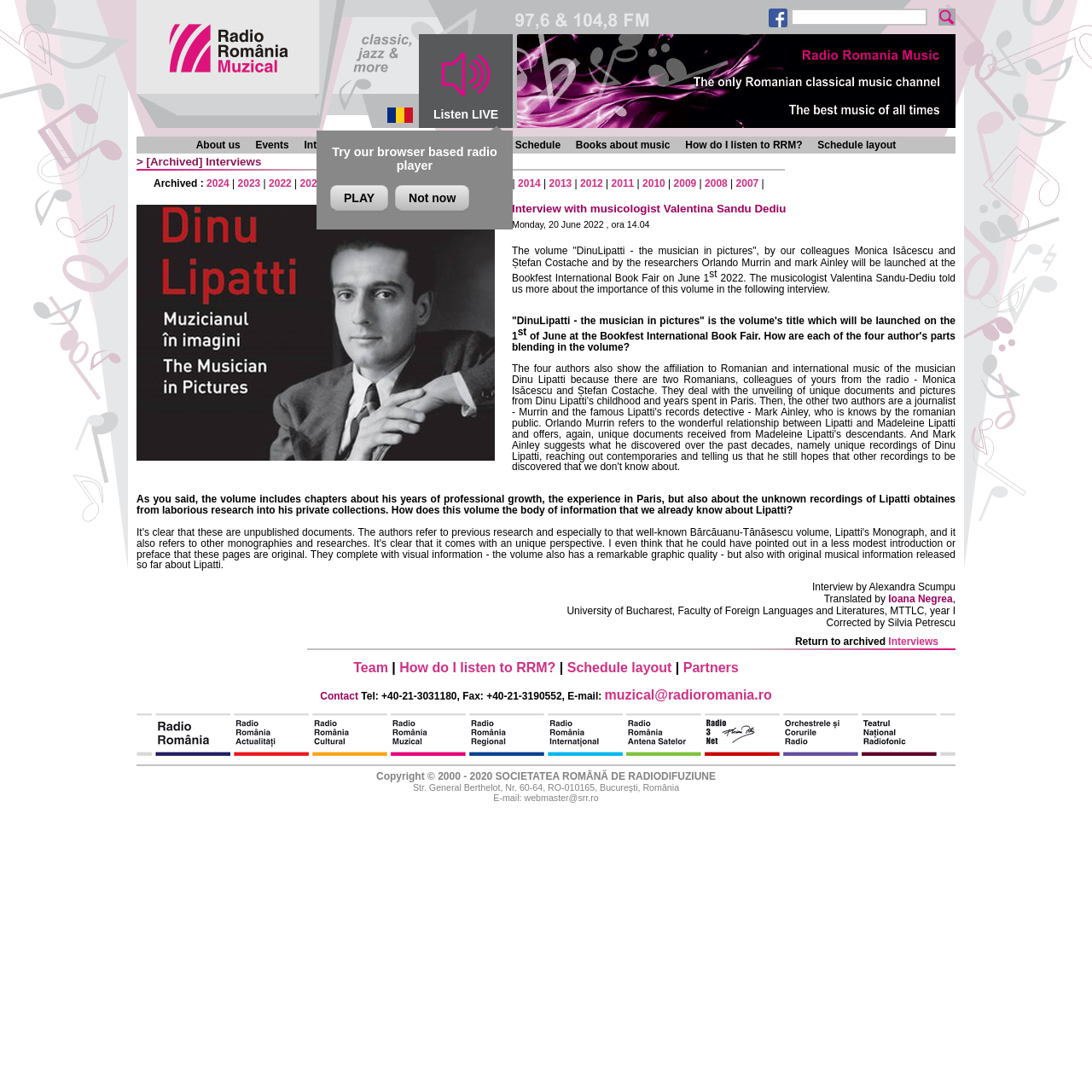Could you find the bounding box coordinates of the clickable area to complete this instruction: "Click the PLAY button"?

[0.302, 0.17, 0.356, 0.193]